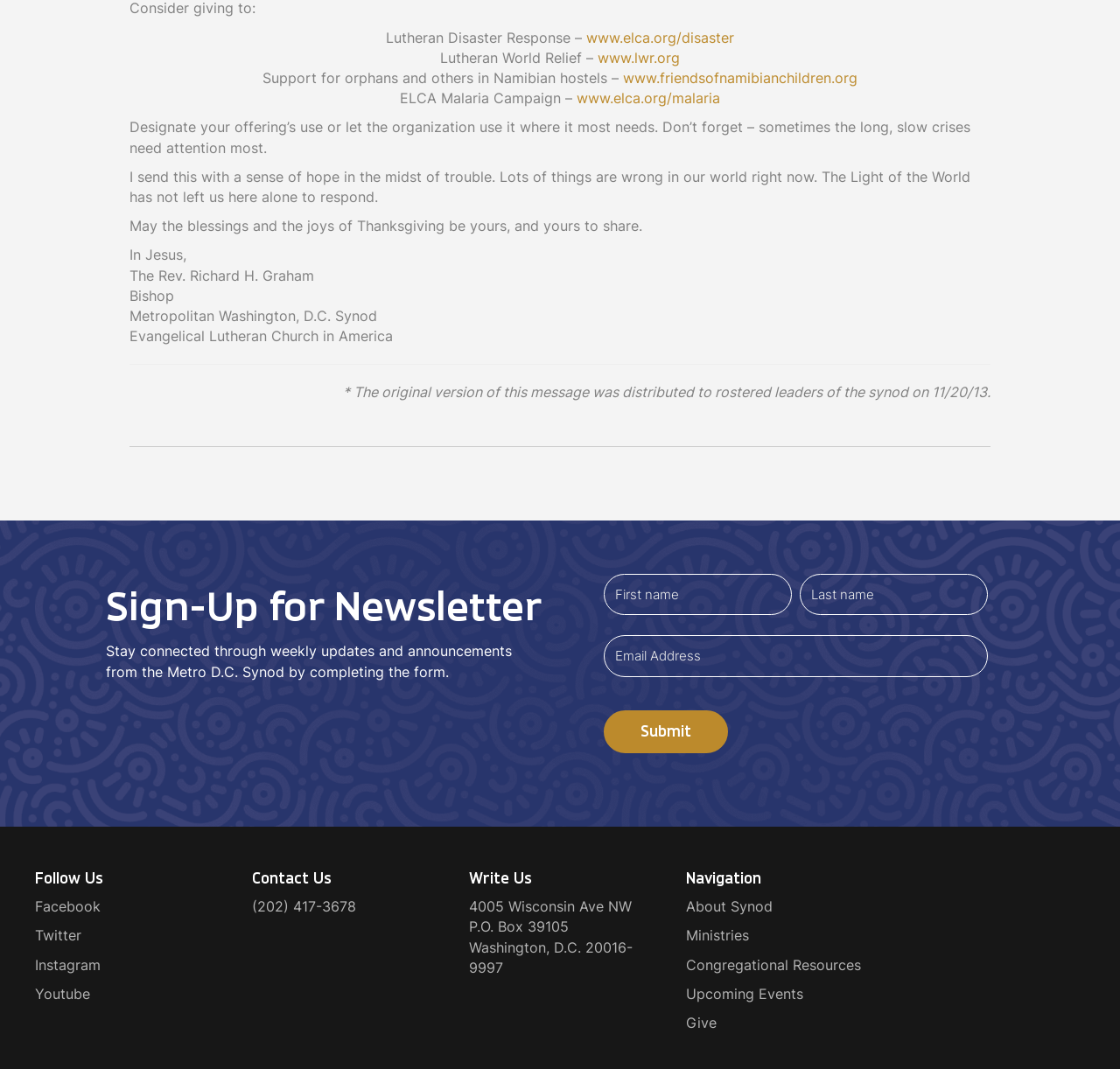Determine the bounding box coordinates for the element that should be clicked to follow this instruction: "Enter your first name". The coordinates should be given as four float numbers between 0 and 1, in the format [left, top, right, bottom].

[0.539, 0.537, 0.707, 0.575]